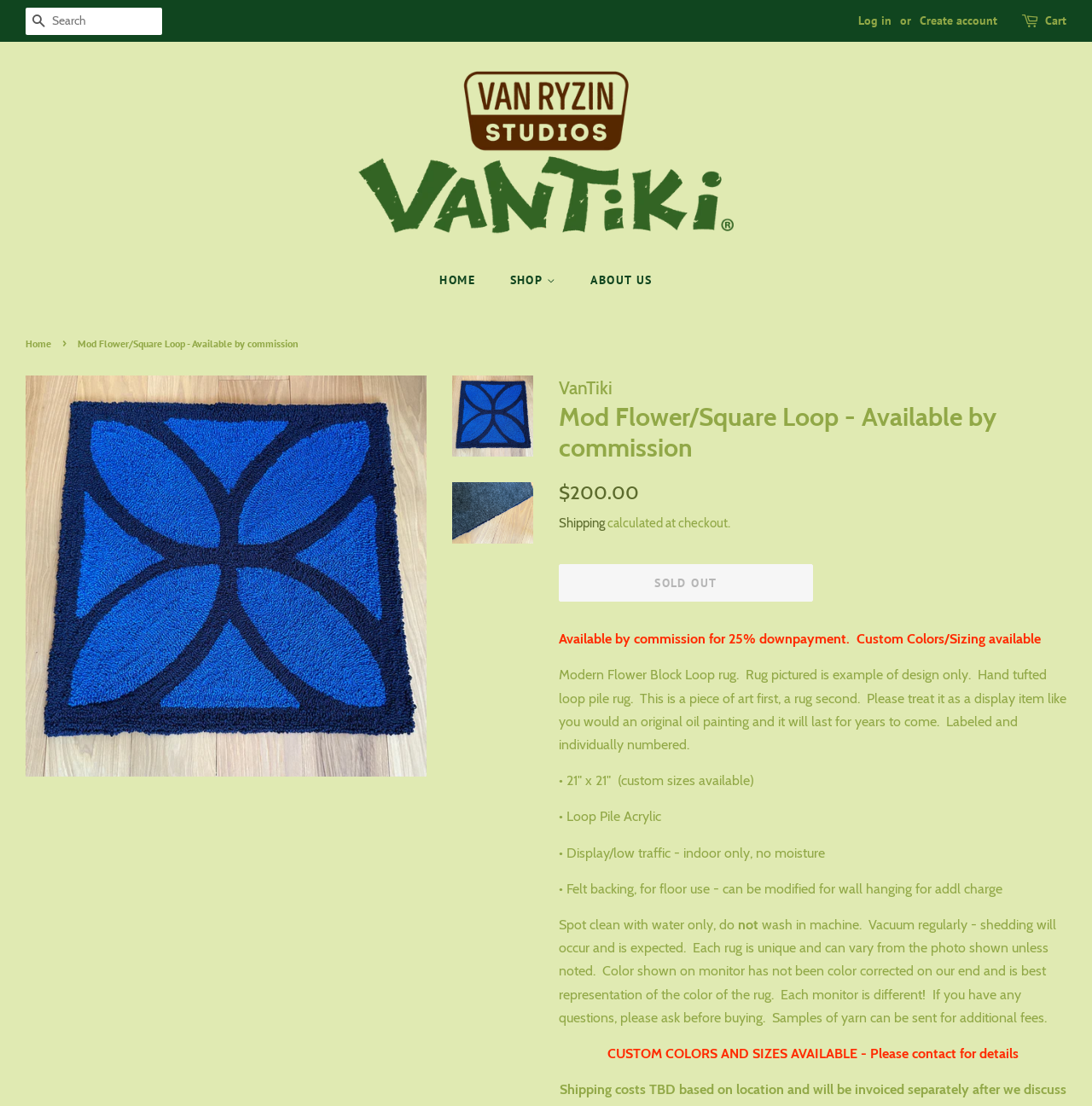Find the bounding box coordinates of the element's region that should be clicked in order to follow the given instruction: "Learn more about the Mod Flower/Square Loop rug". The coordinates should consist of four float numbers between 0 and 1, i.e., [left, top, right, bottom].

[0.414, 0.34, 0.488, 0.413]